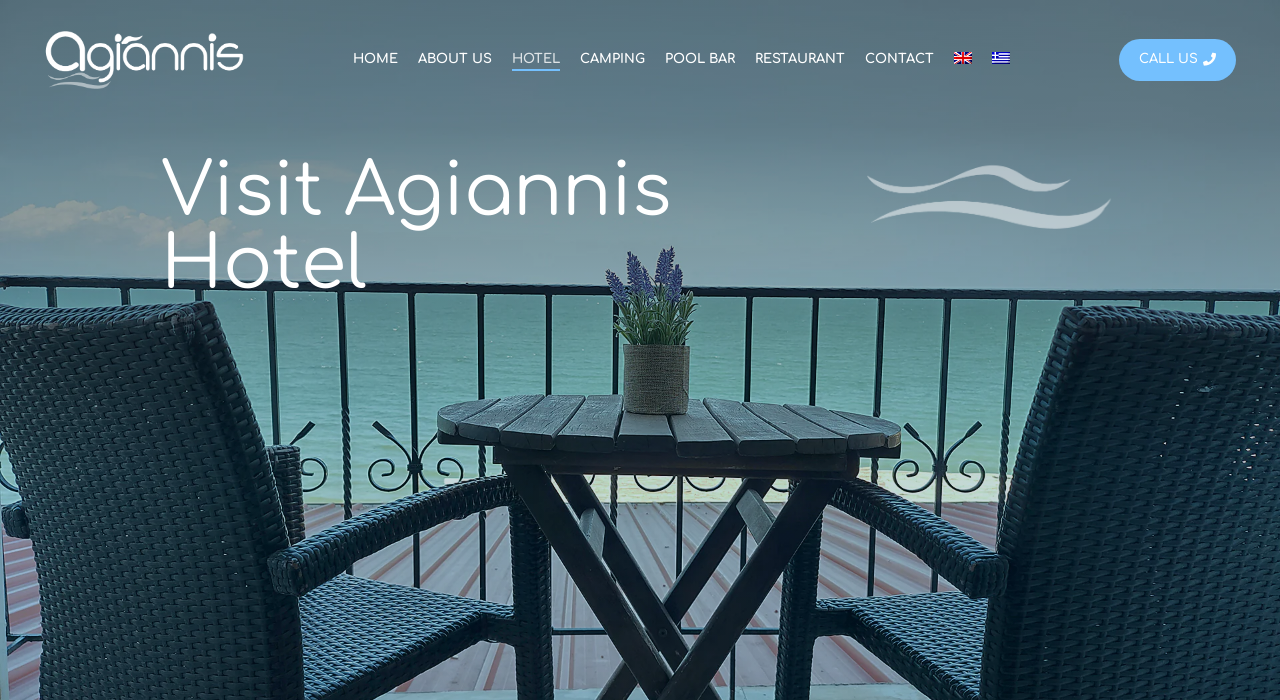Can you find the bounding box coordinates of the area I should click to execute the following instruction: "Click on the HOTEL link"?

[0.4, 0.057, 0.438, 0.114]